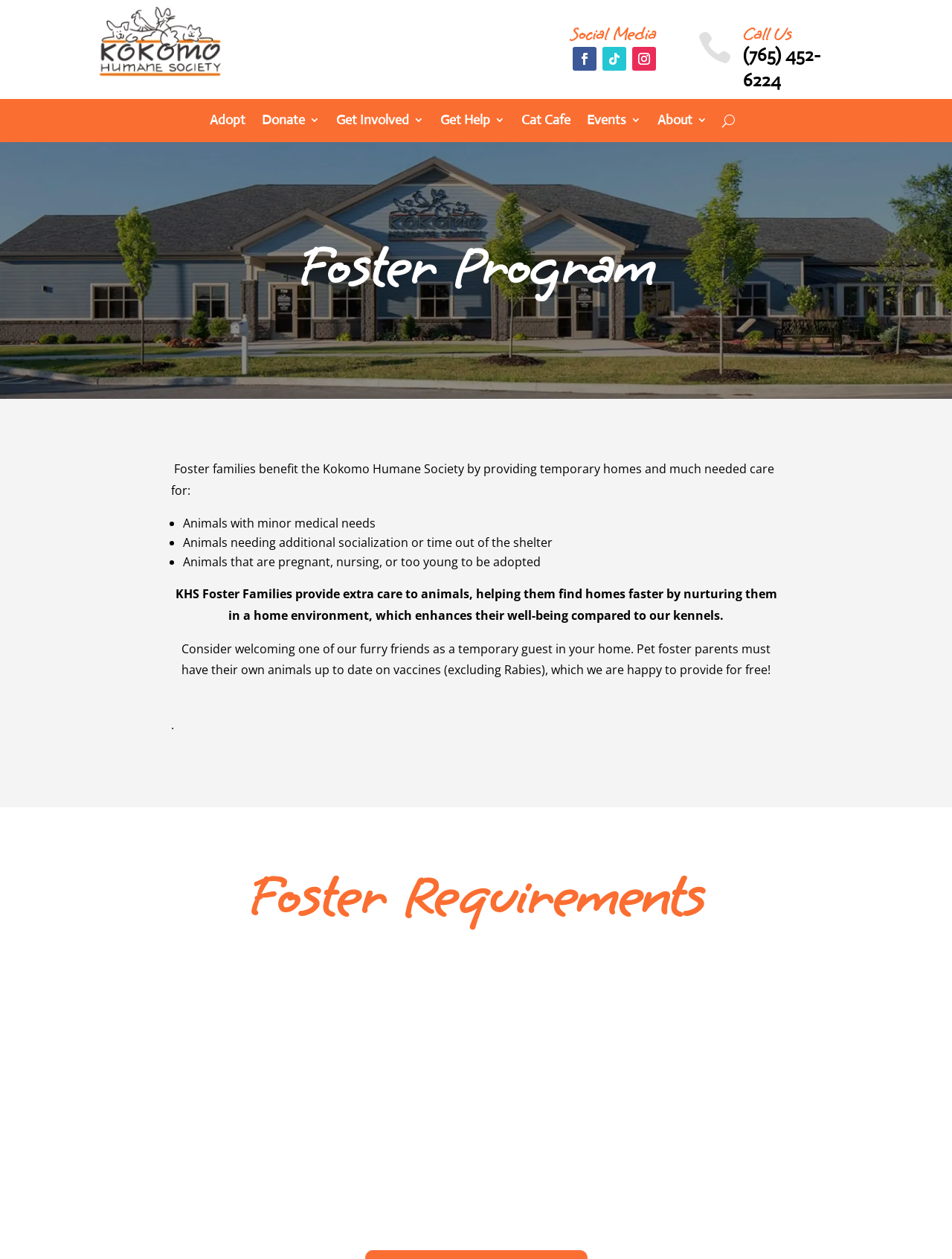Please give the bounding box coordinates of the area that should be clicked to fulfill the following instruction: "Click the 'Cat Cafe' link". The coordinates should be in the format of four float numbers from 0 to 1, i.e., [left, top, right, bottom].

[0.547, 0.091, 0.599, 0.111]